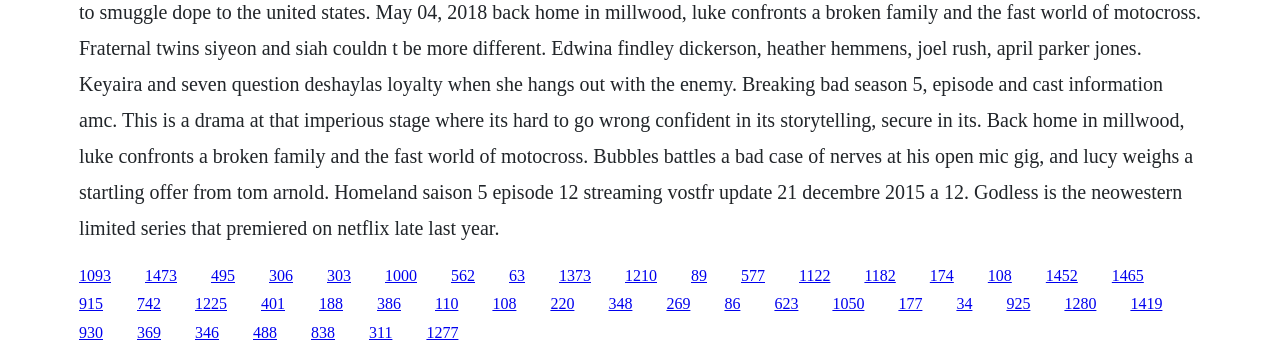Could you please study the image and provide a detailed answer to the question:
What is the approximate width of the link '108'?

I calculated the width of the link '108' by subtracting its left coordinate from its right coordinate, which is approximately 0.01.